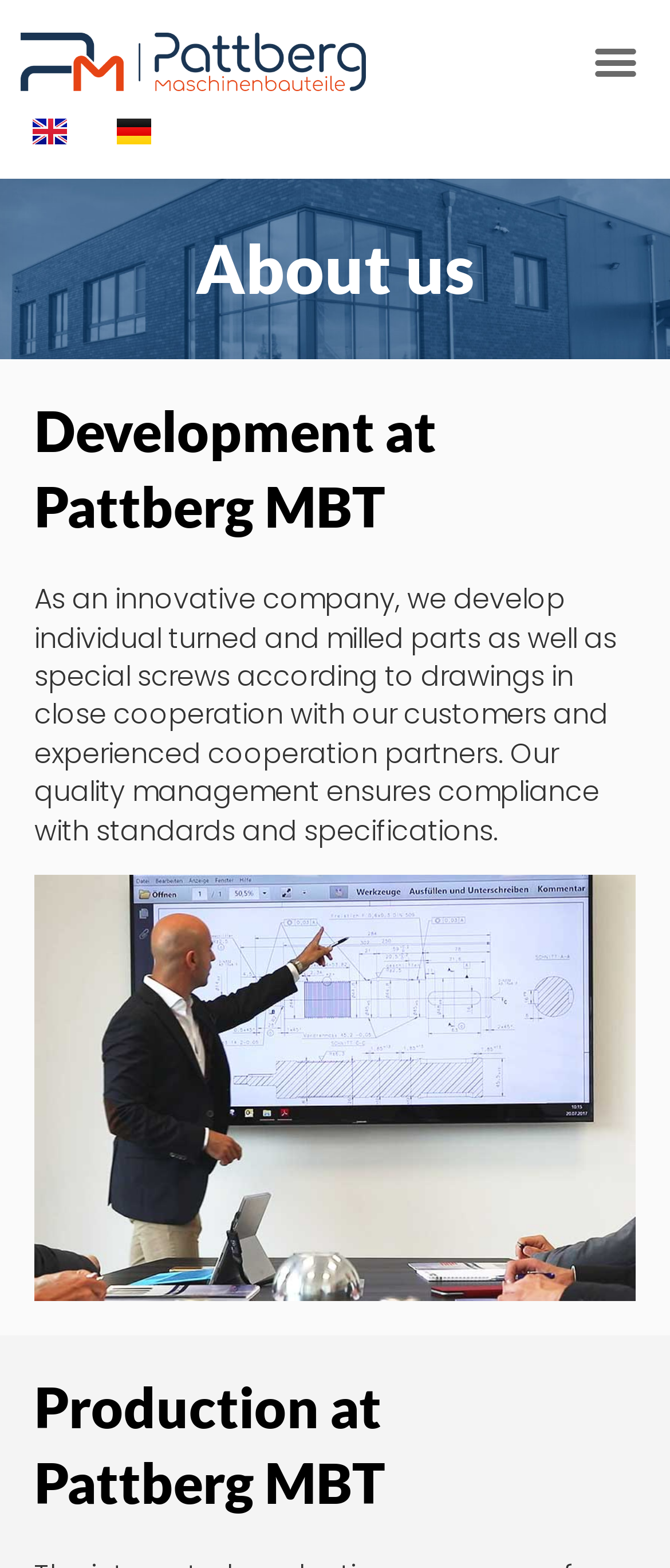Given the webpage screenshot, identify the bounding box of the UI element that matches this description: "Menu".

[0.869, 0.018, 0.969, 0.06]